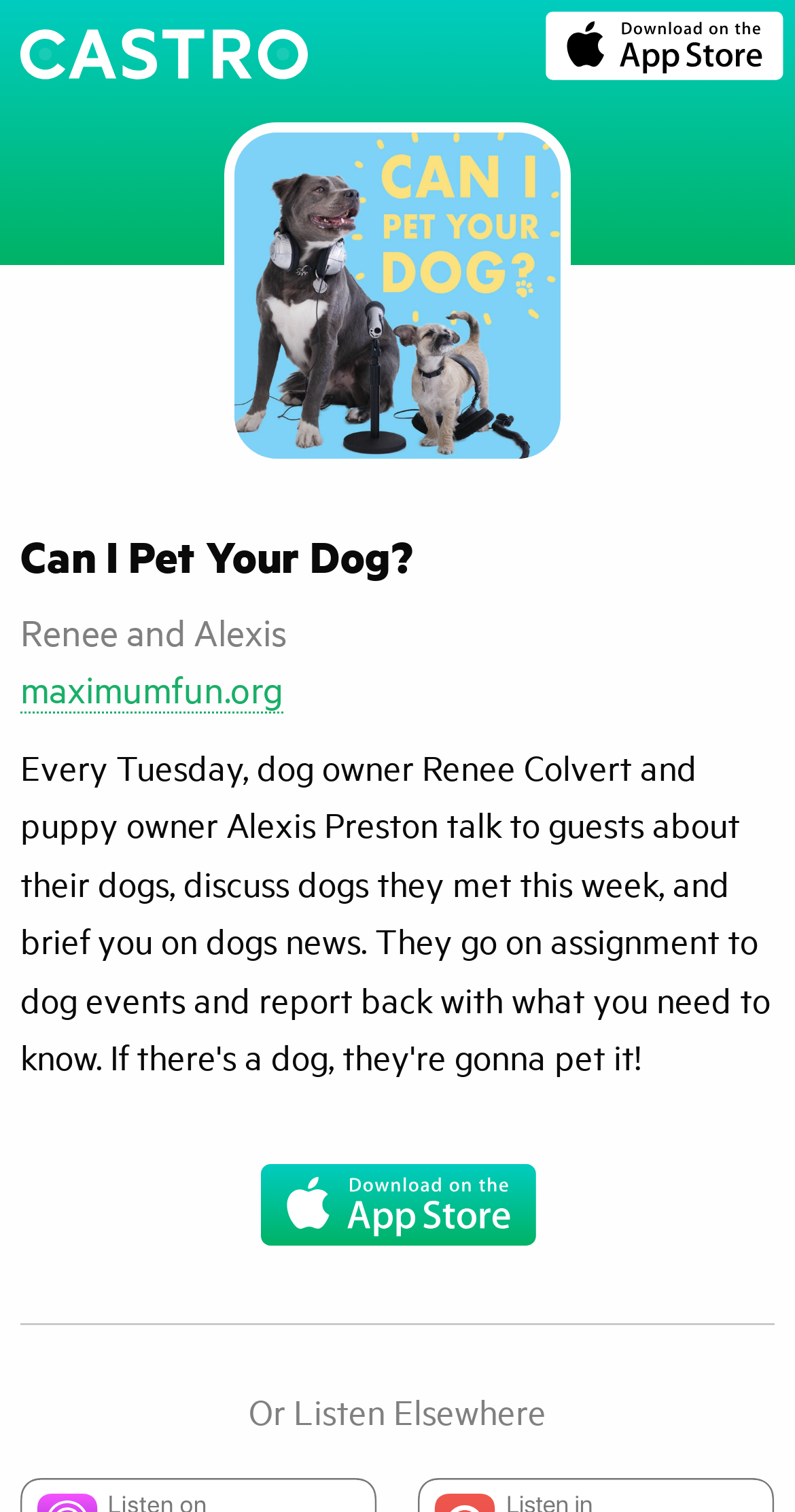Extract the primary headline from the webpage and present its text.

Can I Pet Your Dog?